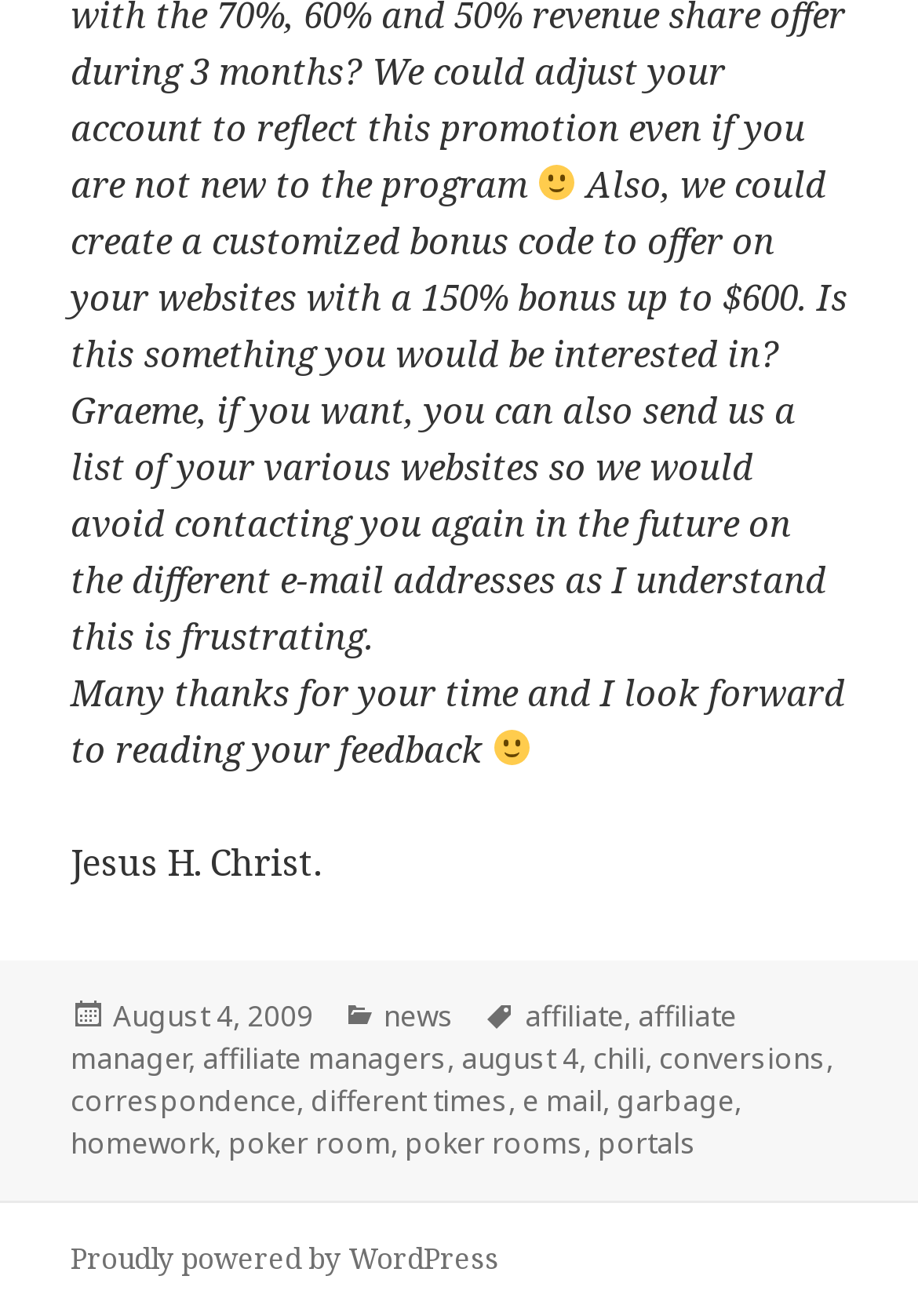What is the date of the post?
Refer to the screenshot and answer in one word or phrase.

August 4, 2009